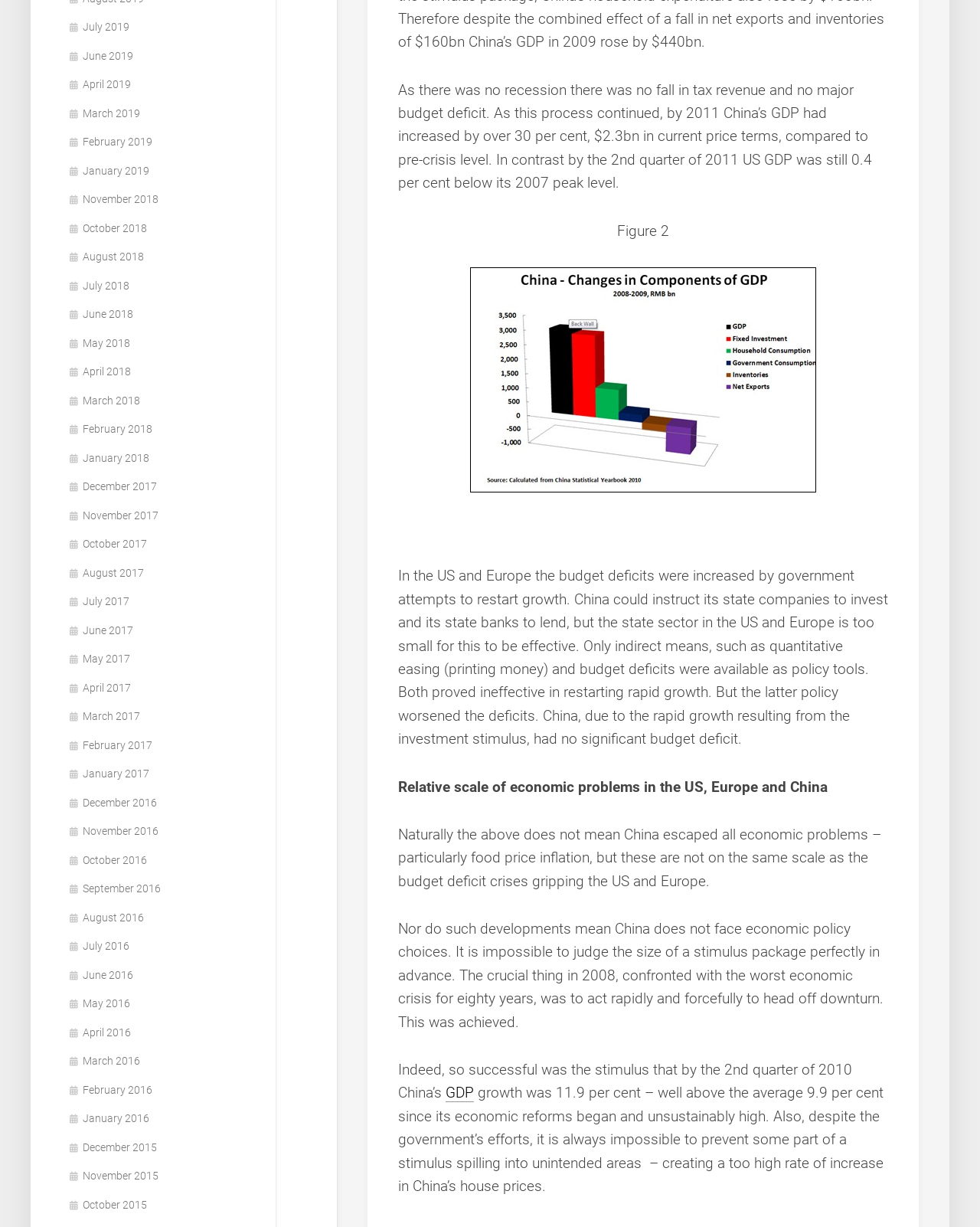Please predict the bounding box coordinates of the element's region where a click is necessary to complete the following instruction: "Click the link to view GDP". The coordinates should be represented by four float numbers between 0 and 1, i.e., [left, top, right, bottom].

[0.455, 0.884, 0.484, 0.898]